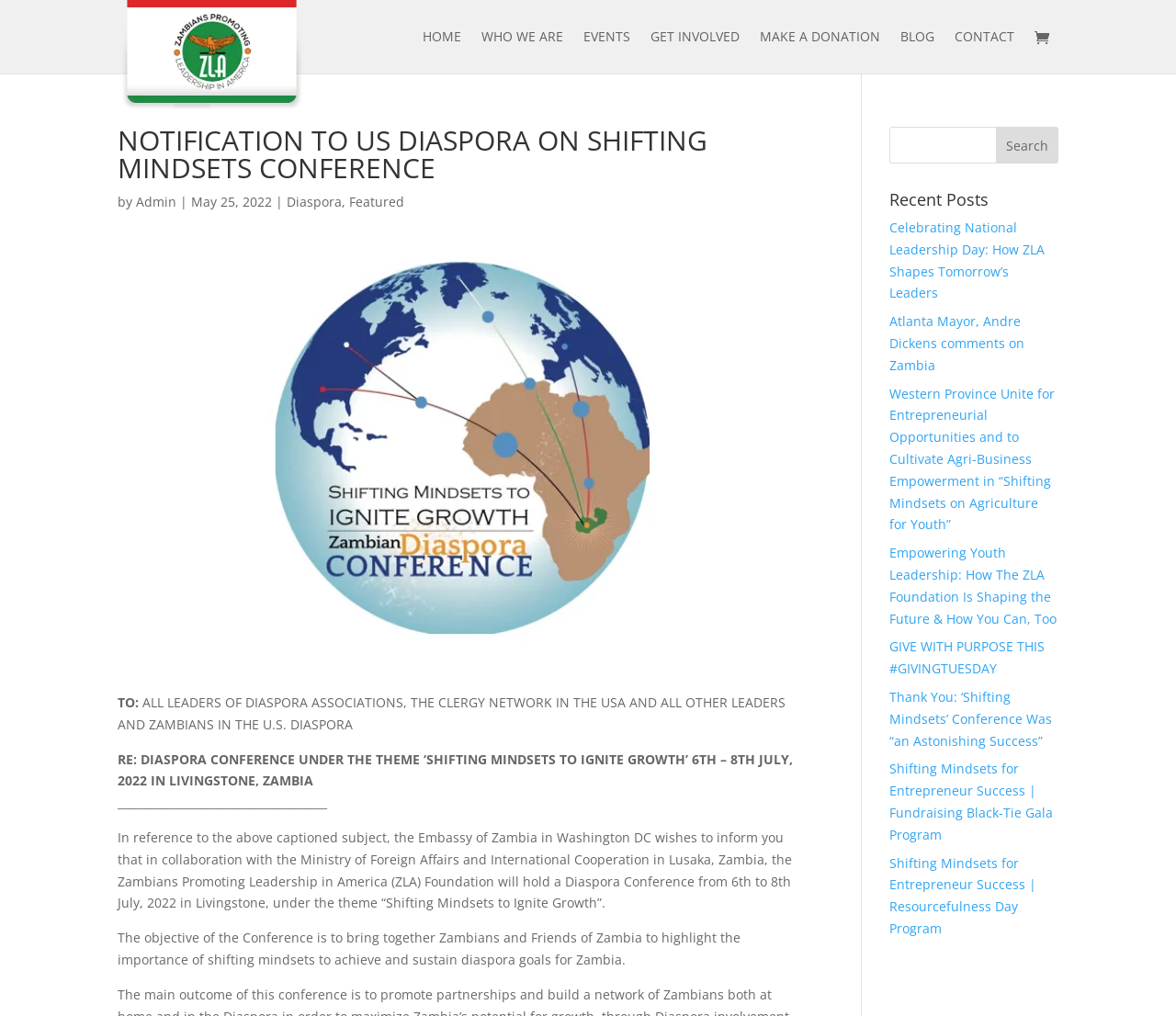Determine the bounding box coordinates in the format (top-left x, top-left y, bottom-right x, bottom-right y). Ensure all values are floating point numbers between 0 and 1. Identify the bounding box of the UI element described by: Business

None